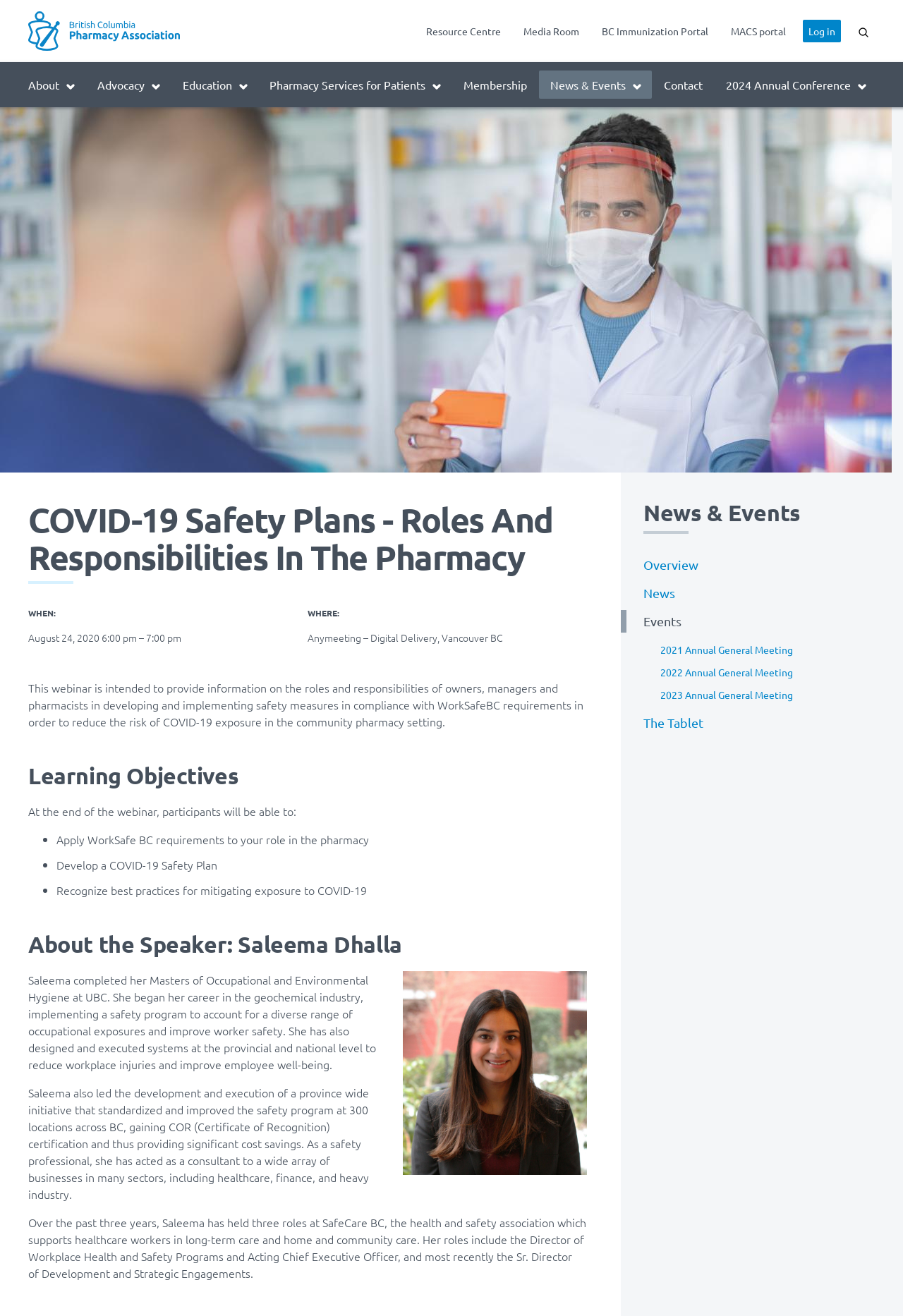Bounding box coordinates are specified in the format (top-left x, top-left y, bottom-right x, bottom-right y). All values are floating point numbers bounded between 0 and 1. Please provide the bounding box coordinate of the region this sentence describes: Pharmacy Services for Patients

[0.286, 0.054, 0.5, 0.075]